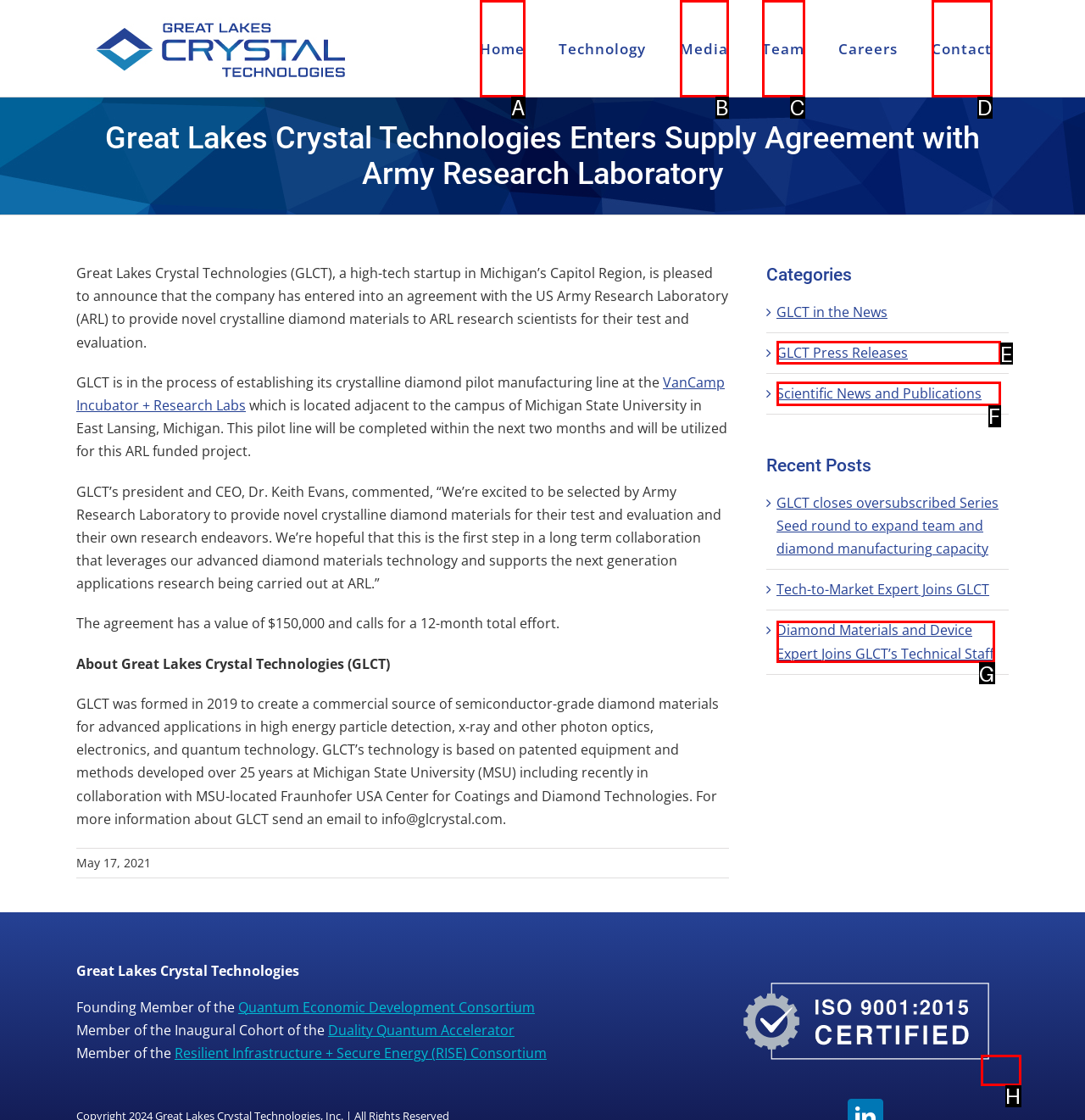Identify the correct HTML element to click to accomplish this task: View the archives for June 2020
Respond with the letter corresponding to the correct choice.

None